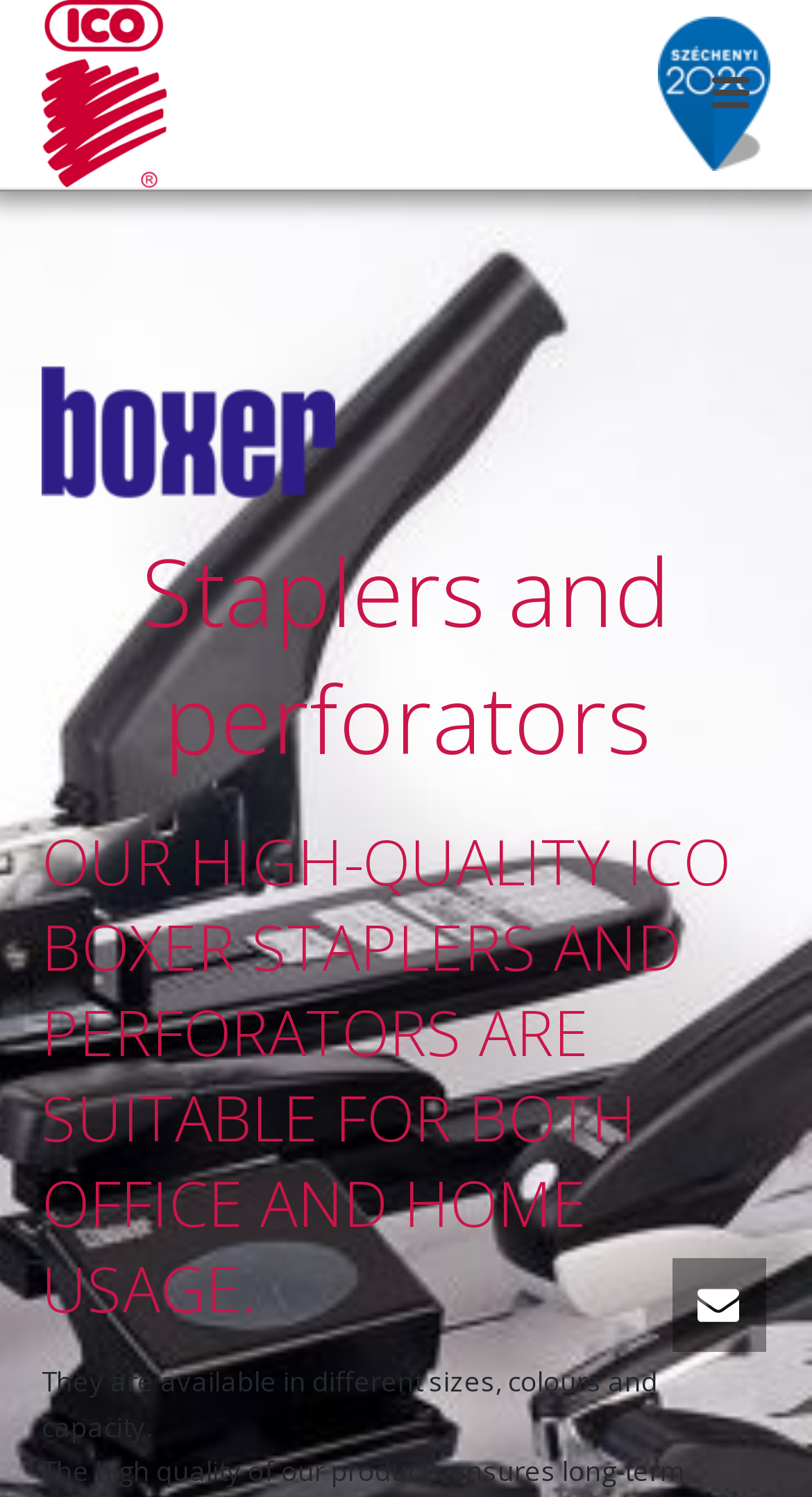How many links are present on the webpage?
Please use the image to provide a one-word or short phrase answer.

2